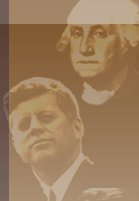Please provide a brief answer to the question using only one word or phrase: 
What is symbolized by the warm, muted background?

Lineage and legacy of leadership